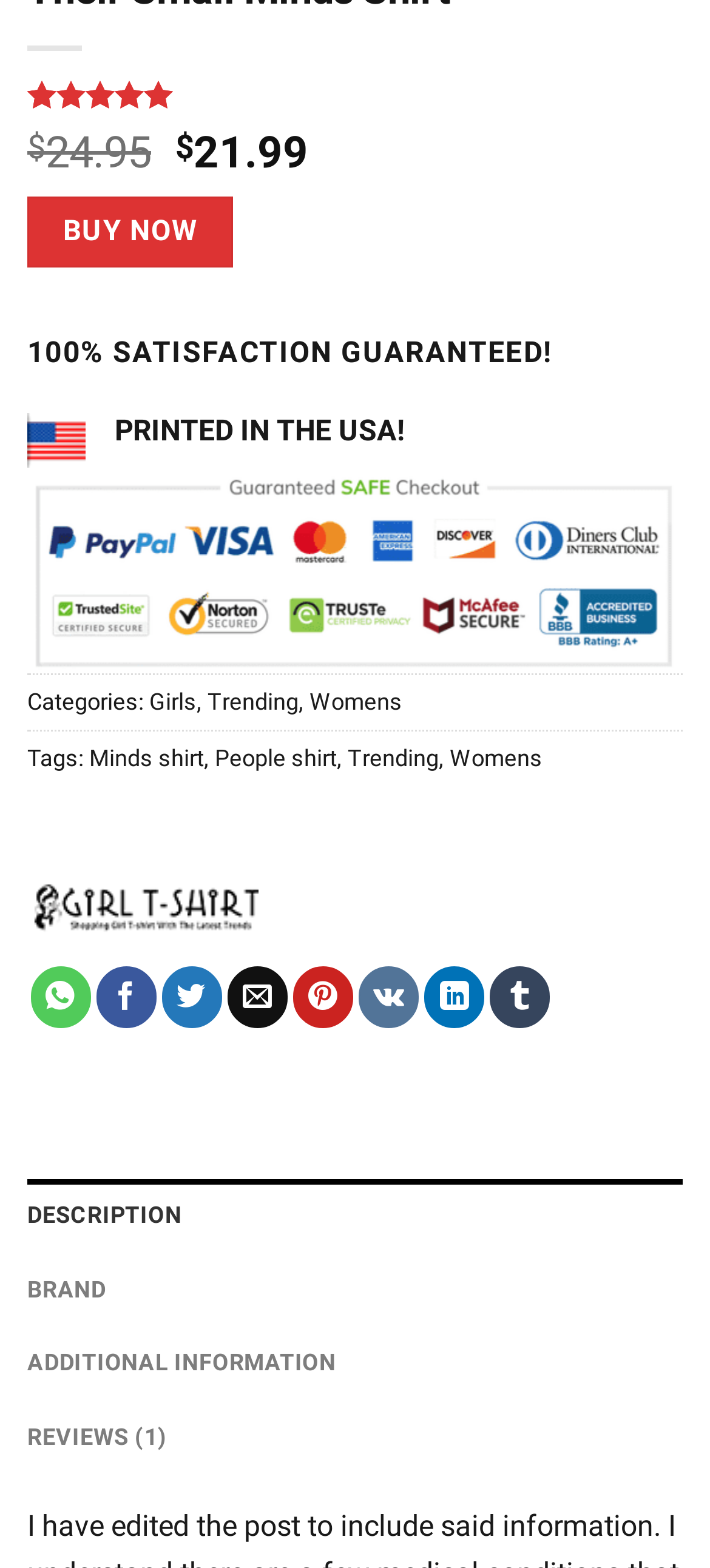What categories does the product belong to?
Could you give a comprehensive explanation in response to this question?

The categories that the product belongs to are listed on the webpage, below the product description. They include 'Girls', 'Trending', and 'Womens', which are all relevant categories for the product.